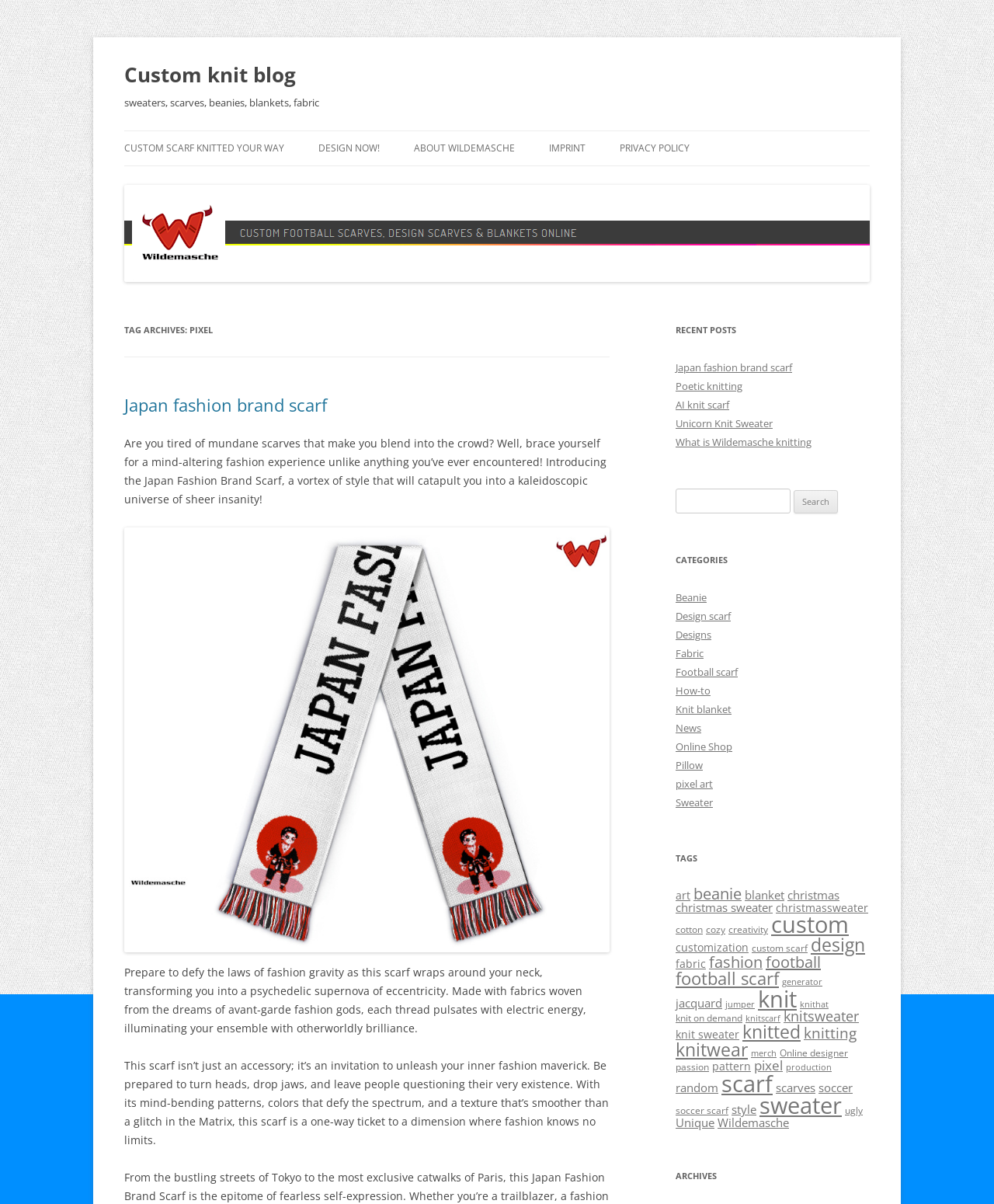Pinpoint the bounding box coordinates of the area that must be clicked to complete this instruction: "Search for something".

[0.68, 0.406, 0.795, 0.427]